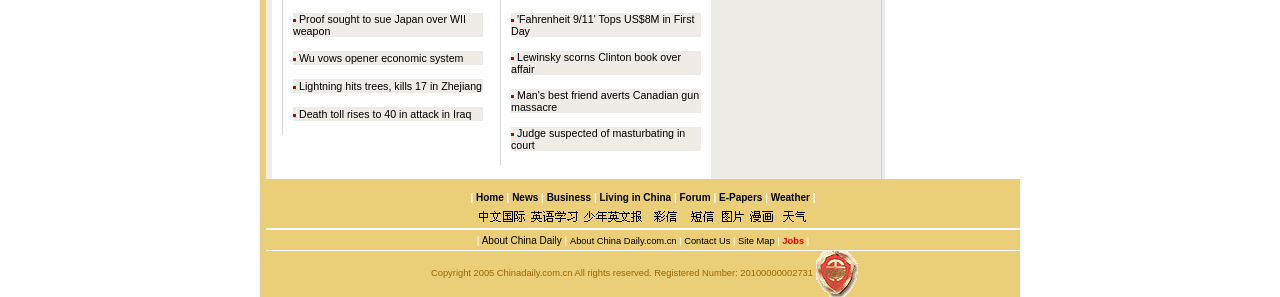Please identify the coordinates of the bounding box that should be clicked to fulfill this instruction: "Click on 'Wu vows opener economic system'".

[0.234, 0.175, 0.362, 0.215]